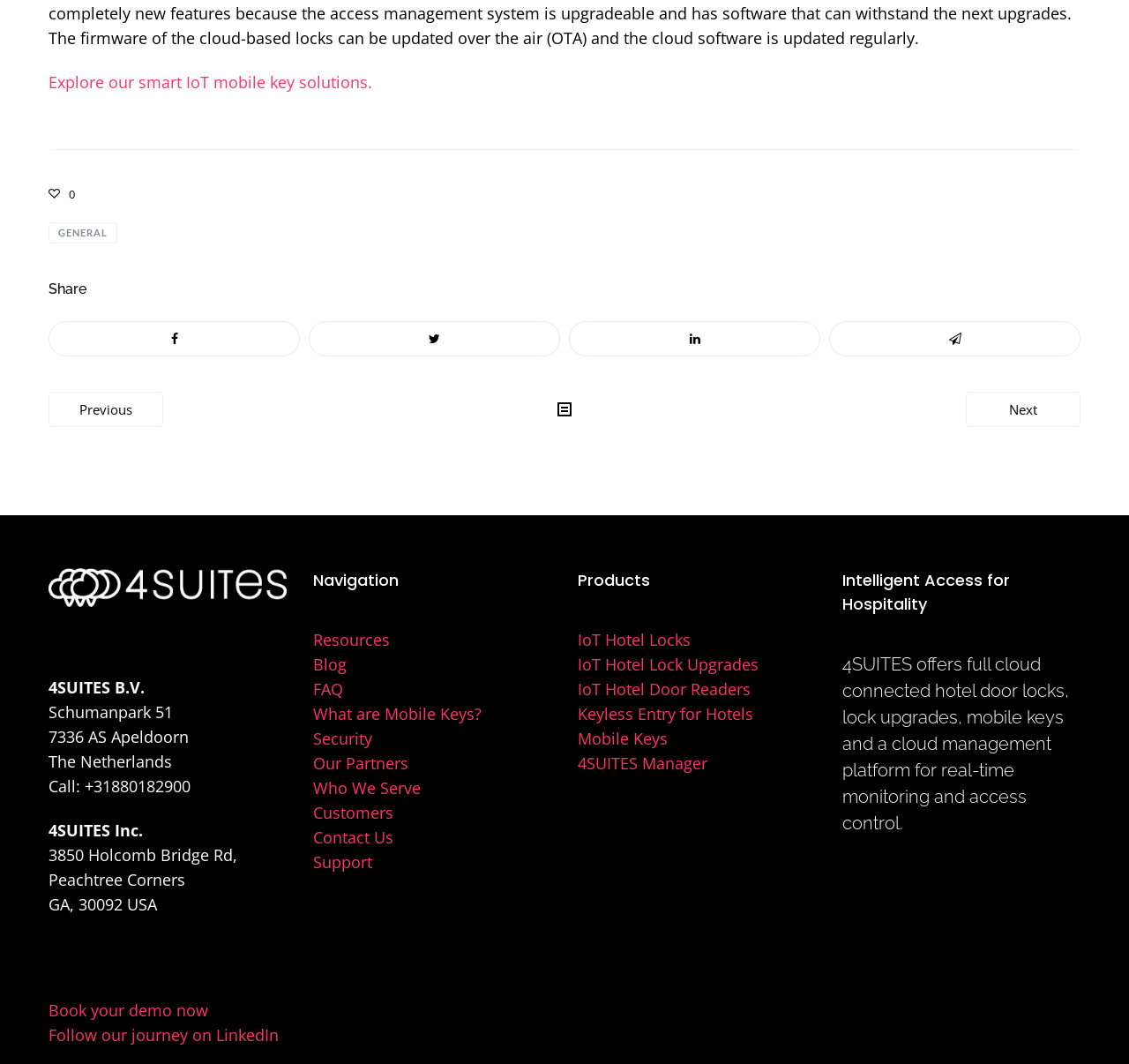Locate the bounding box coordinates of the clickable part needed for the task: "Learn about IoT Hotel Locks".

[0.512, 0.591, 0.612, 0.611]